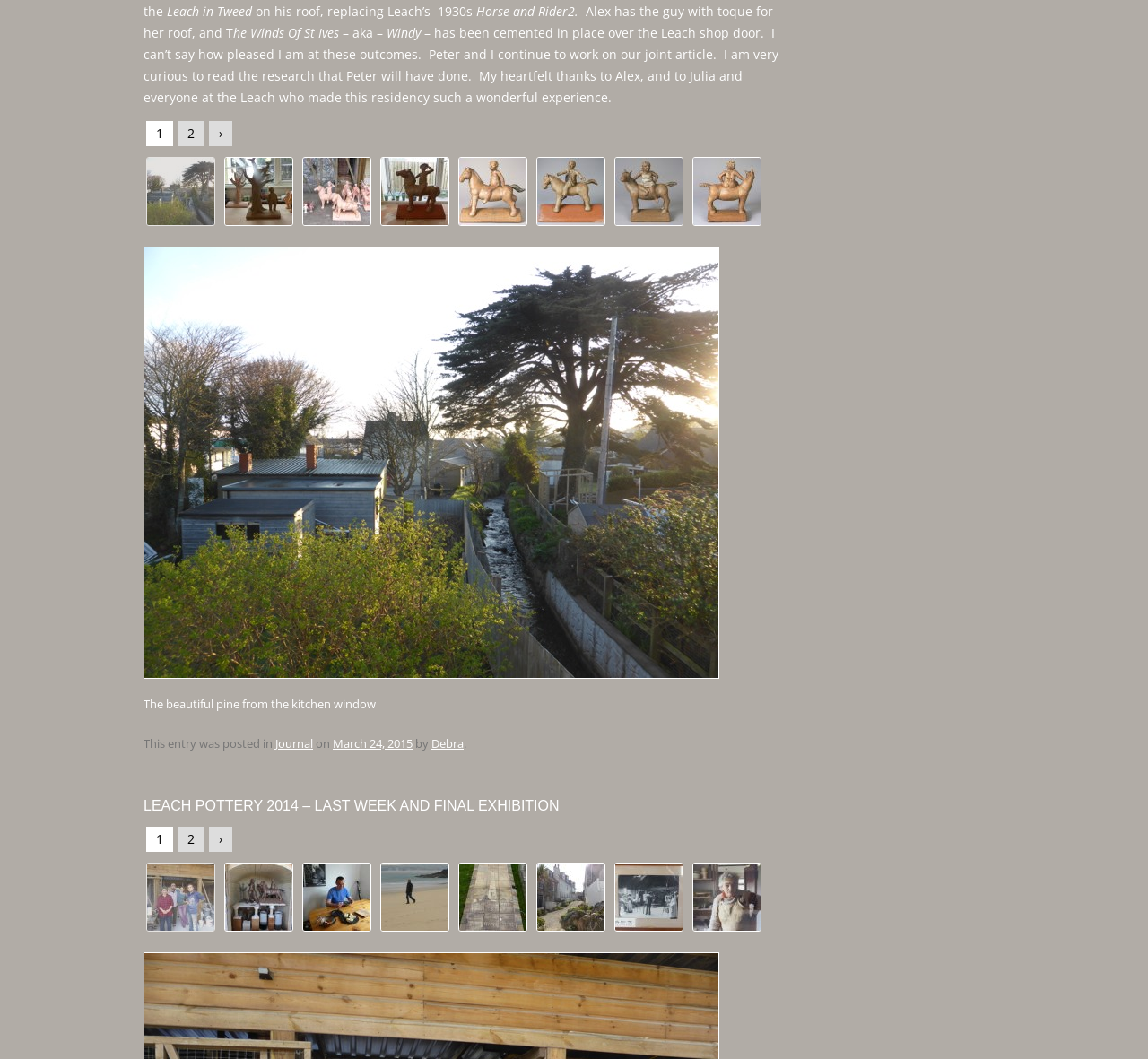Give a succinct answer to this question in a single word or phrase: 
What is the name of the pottery?

Leach